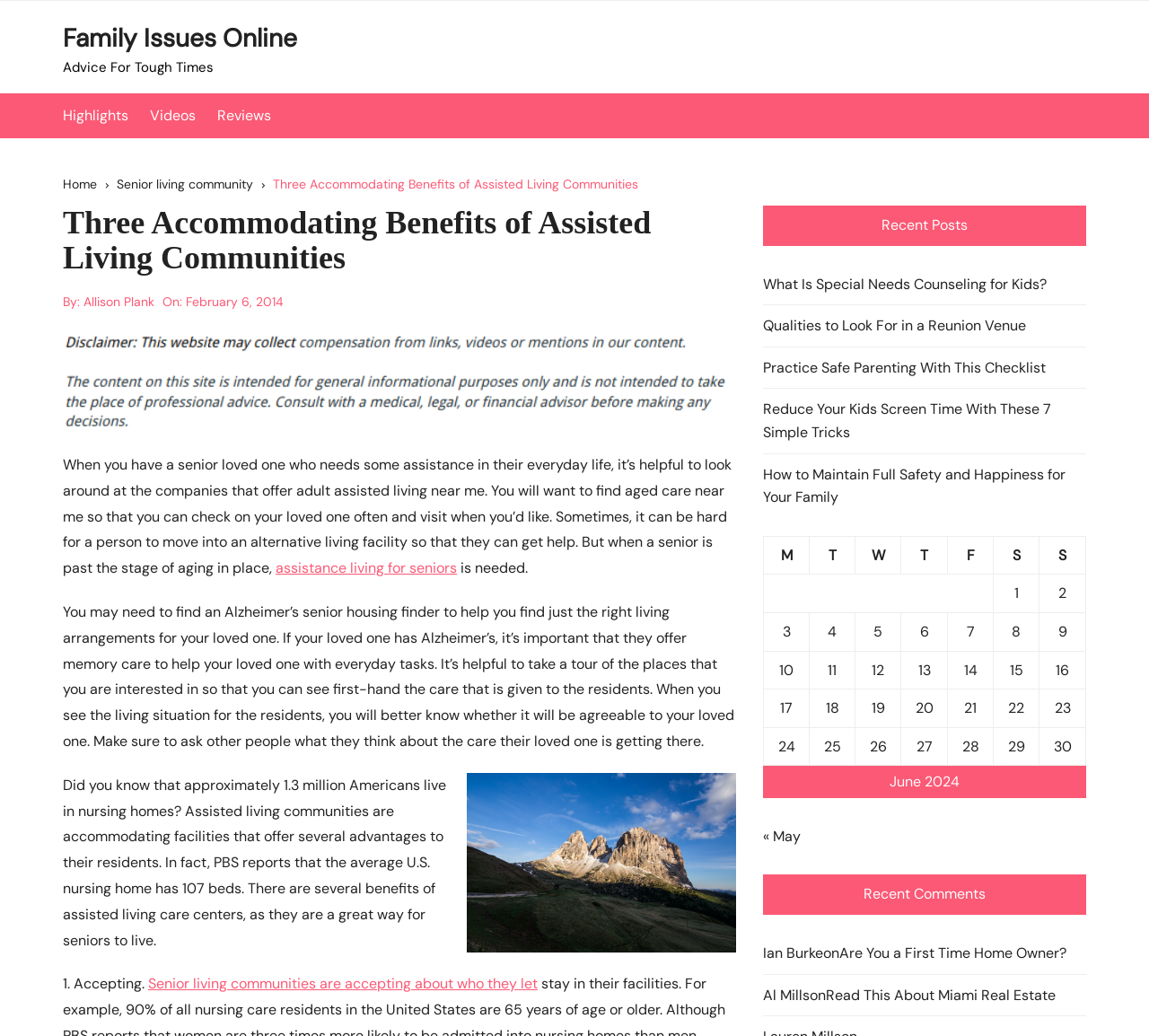Find the bounding box coordinates of the clickable element required to execute the following instruction: "Learn more about 'assistance living for seniors'". Provide the coordinates as four float numbers between 0 and 1, i.e., [left, top, right, bottom].

[0.24, 0.539, 0.398, 0.557]